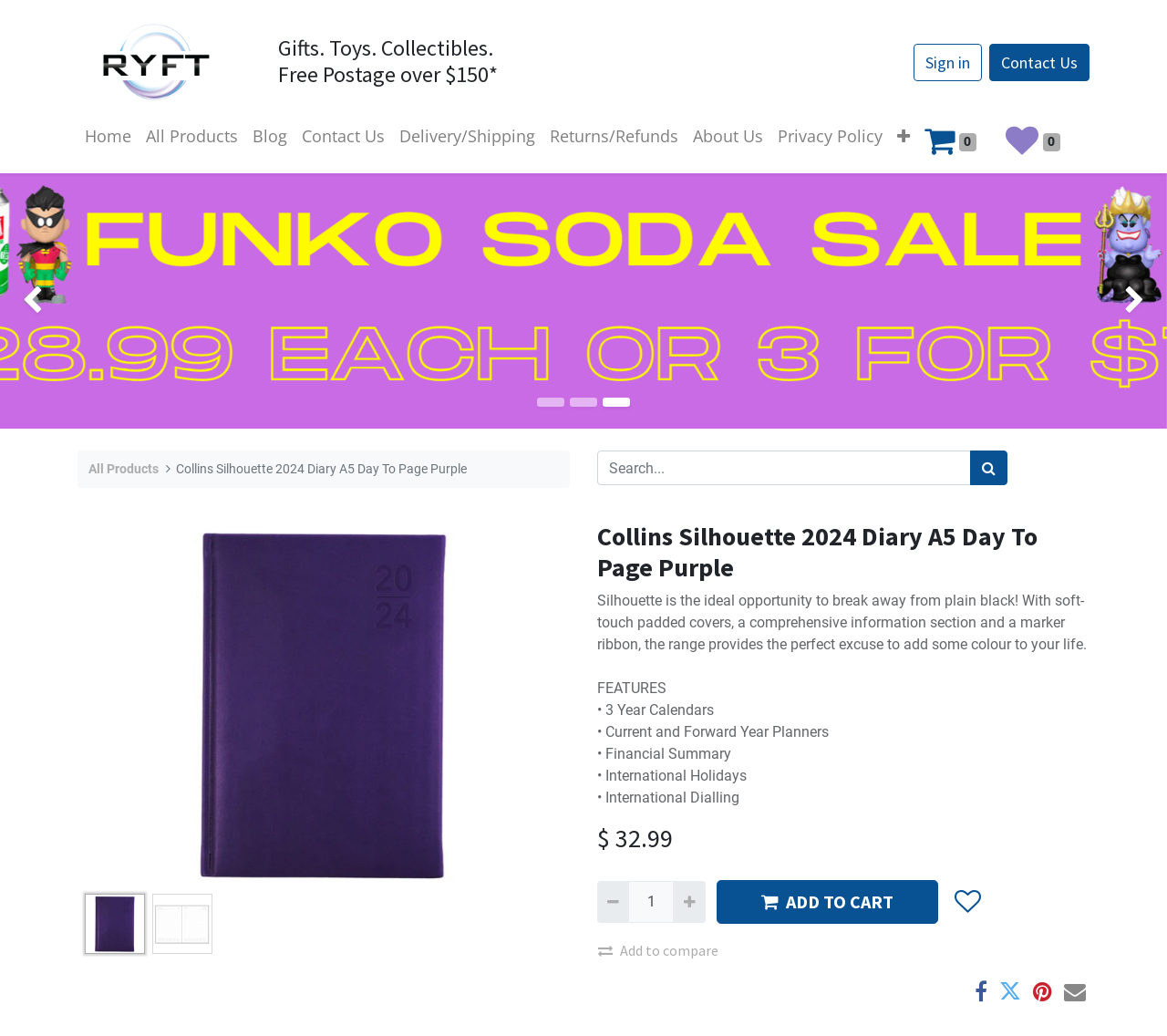Please find and report the primary heading text from the webpage.

Collins Silhouette 2024 Diary A5 Day To Page Purple